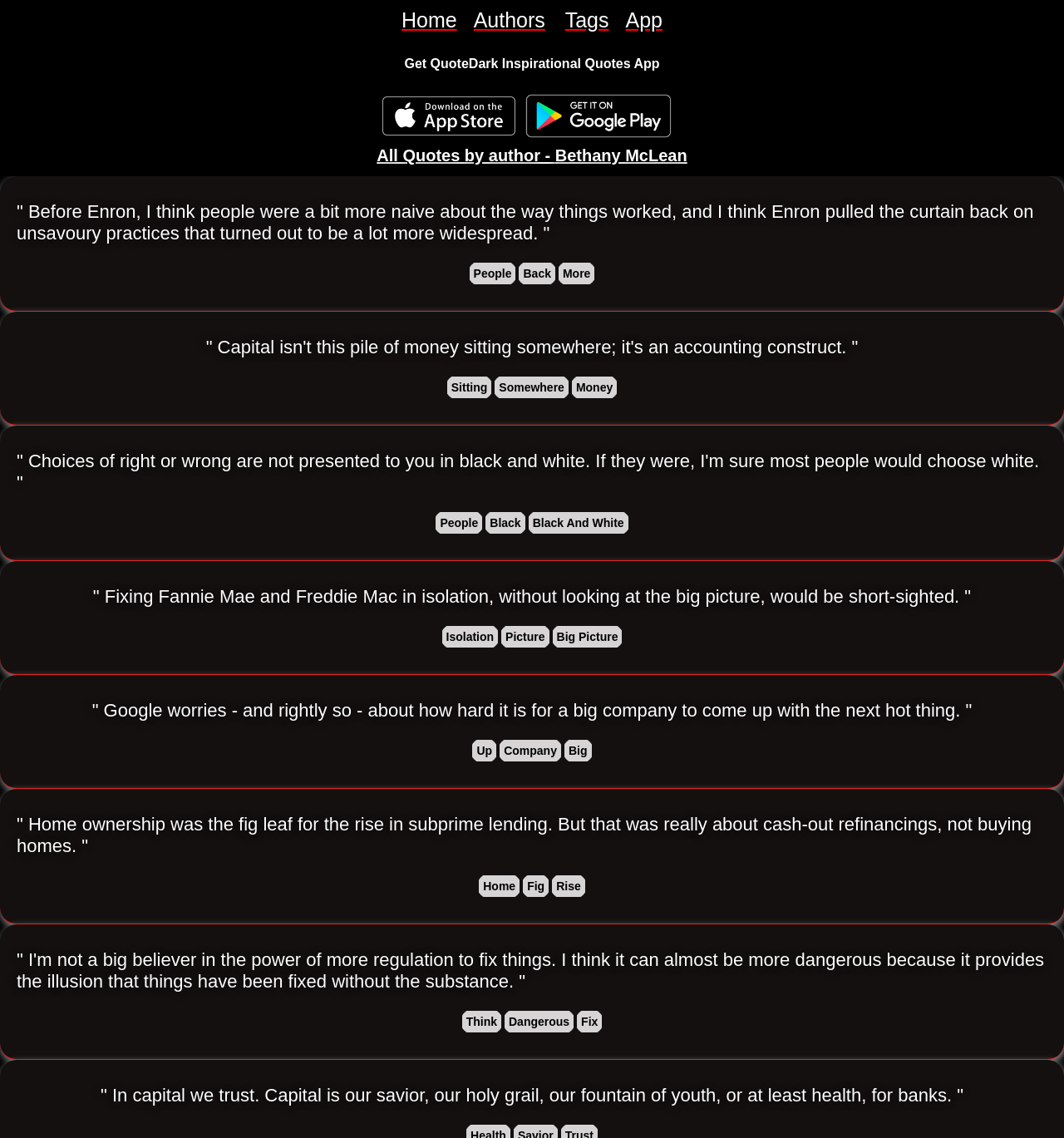Identify the bounding box coordinates of the area you need to click to perform the following instruction: "Read quote by Bethany McLean".

[0.016, 0.177, 0.984, 0.215]